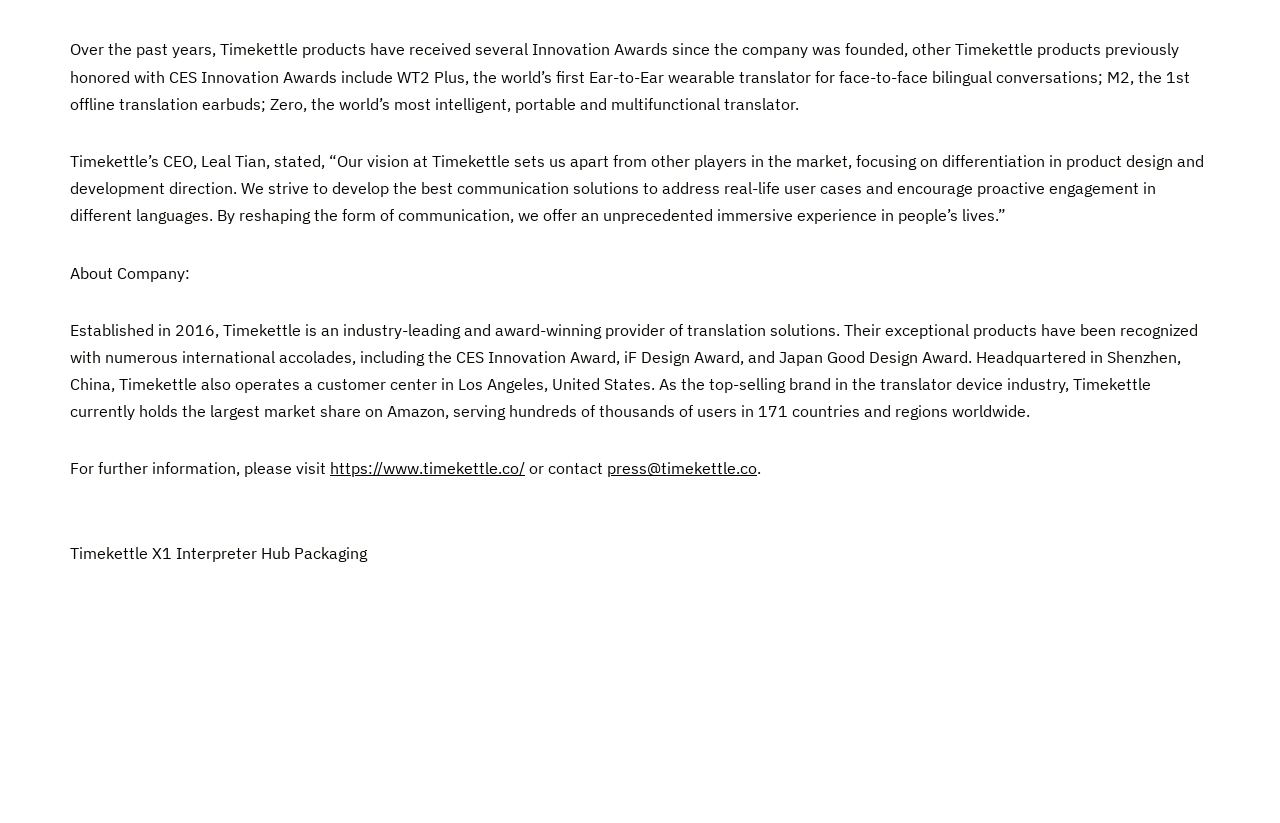Where is Timekettle's customer center located?
Give a detailed and exhaustive answer to the question.

The text states that Timekettle also operates a customer center in Los Angeles, United States, in addition to its headquarters in Shenzhen, China.